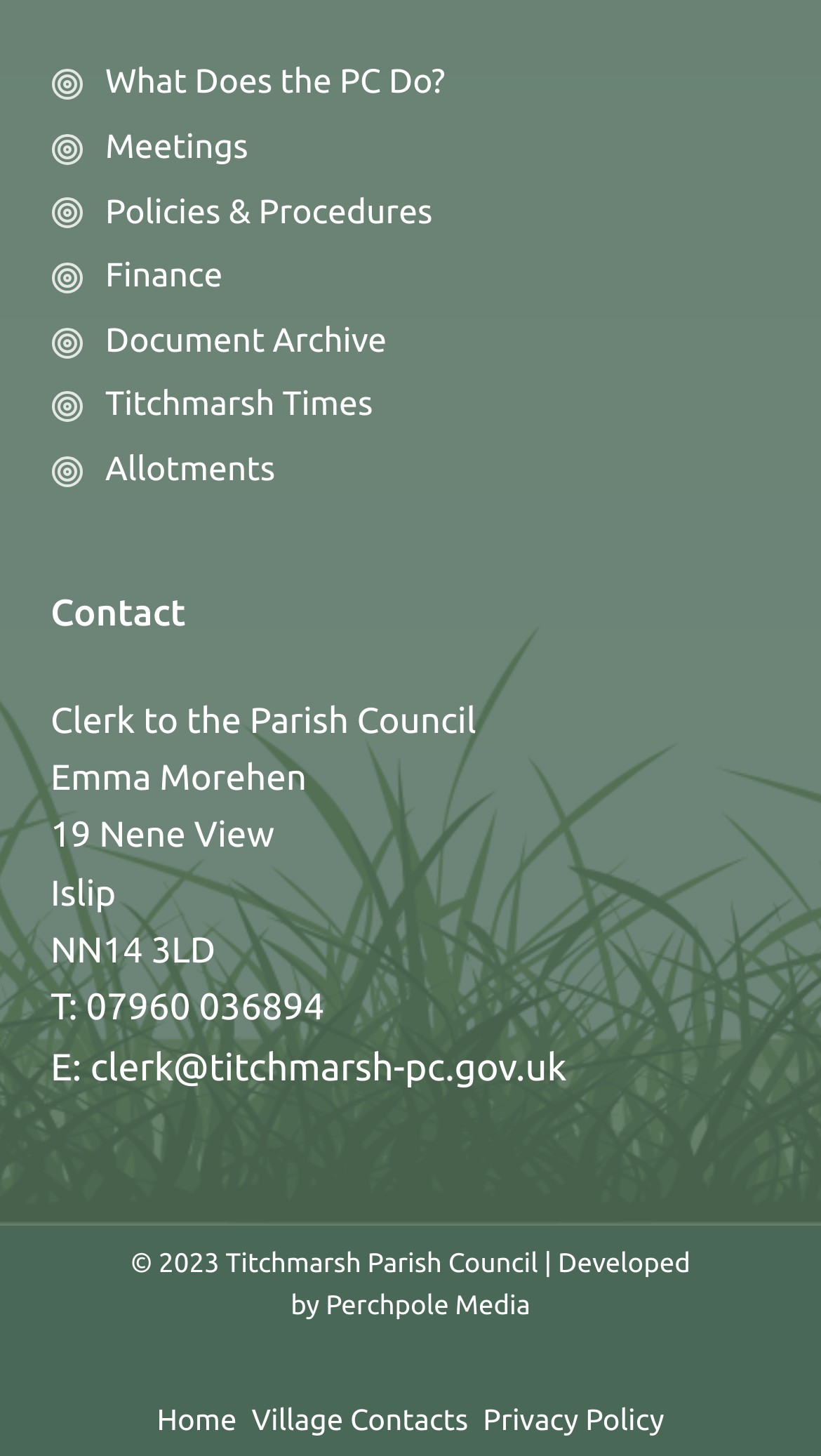How many links are in the main menu?
Using the image, provide a detailed and thorough answer to the question.

I counted the number of links in the main menu by looking at the links at the top of the page, which are 'What Does the PC Do?', 'Meetings', 'Policies & Procedures', 'Finance', 'Document Archive', 'Titchmarsh Times', and 'Allotments'.